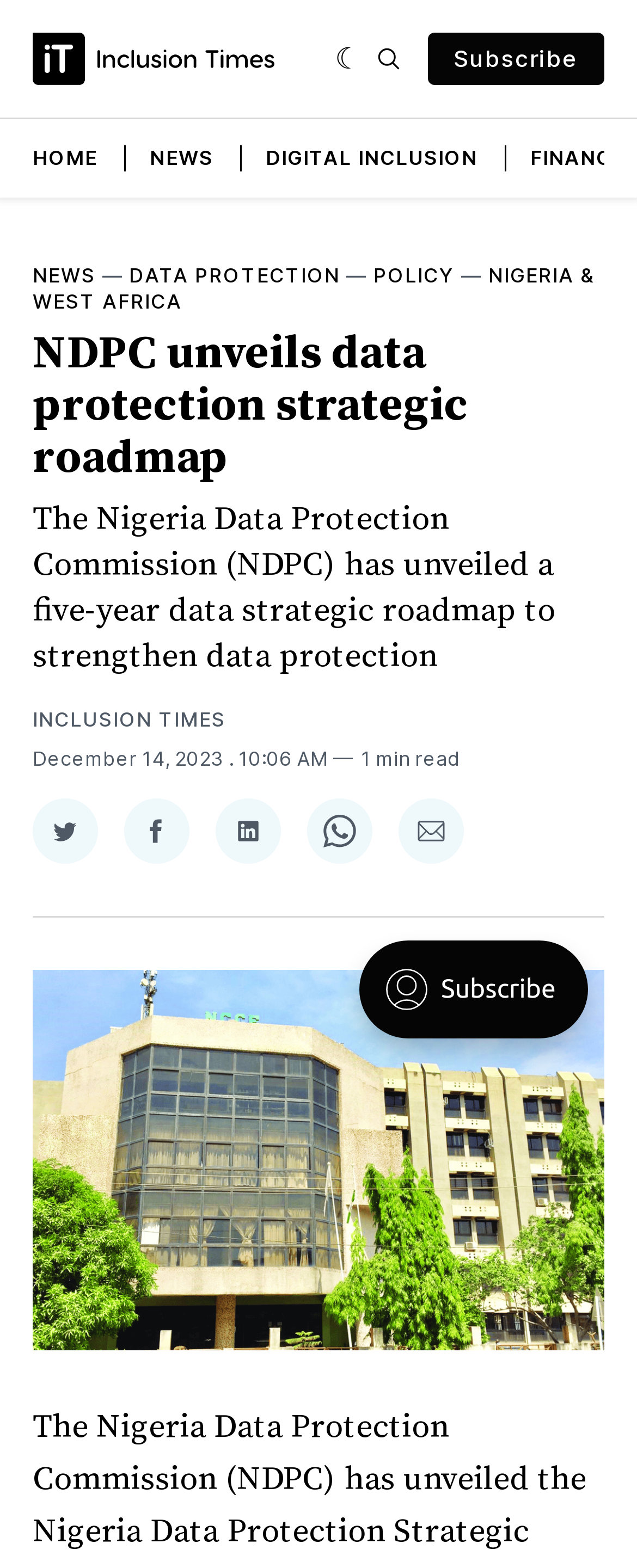Identify the bounding box coordinates of the region I need to click to complete this instruction: "Read the news".

[0.235, 0.093, 0.335, 0.109]